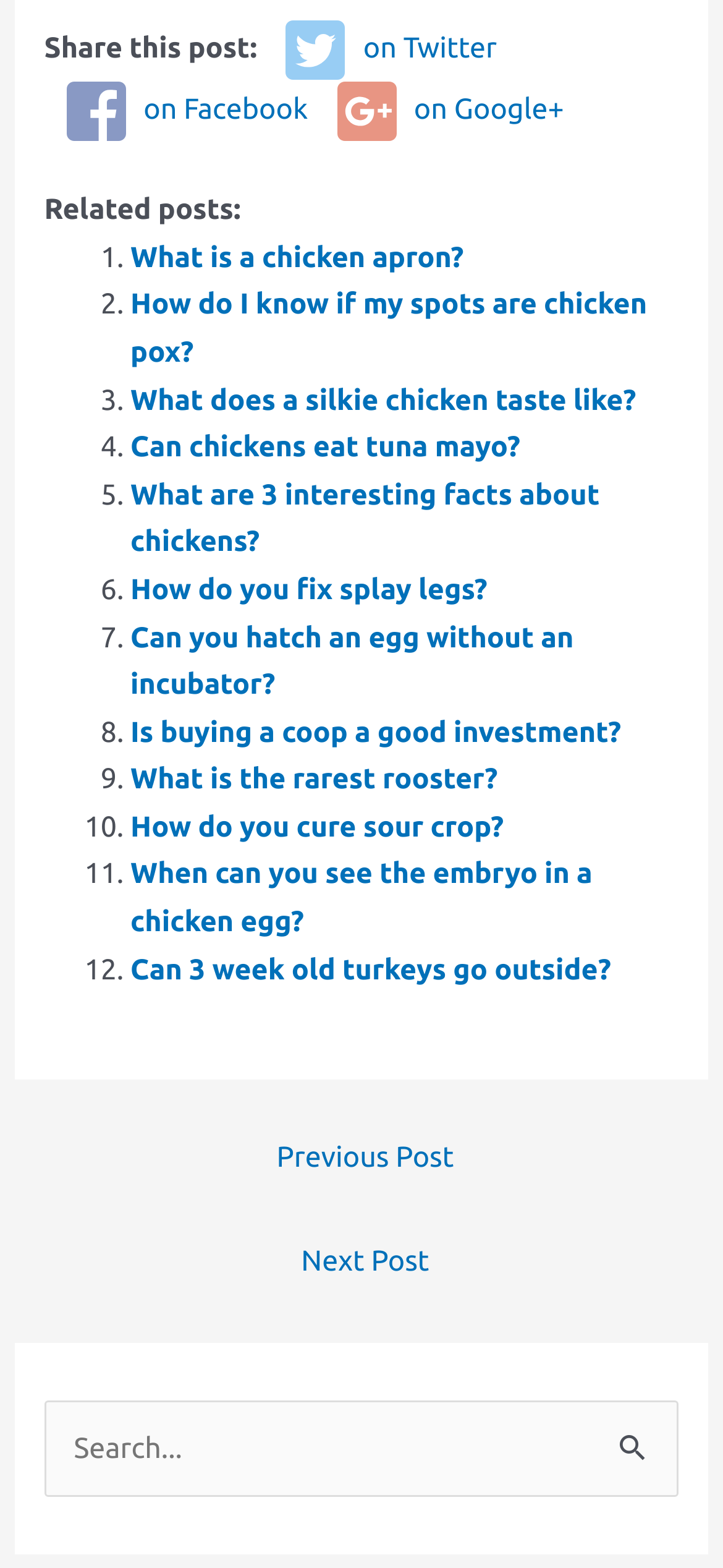Please identify the bounding box coordinates of the element on the webpage that should be clicked to follow this instruction: "Check the age guidelines". The bounding box coordinates should be given as four float numbers between 0 and 1, formatted as [left, top, right, bottom].

None